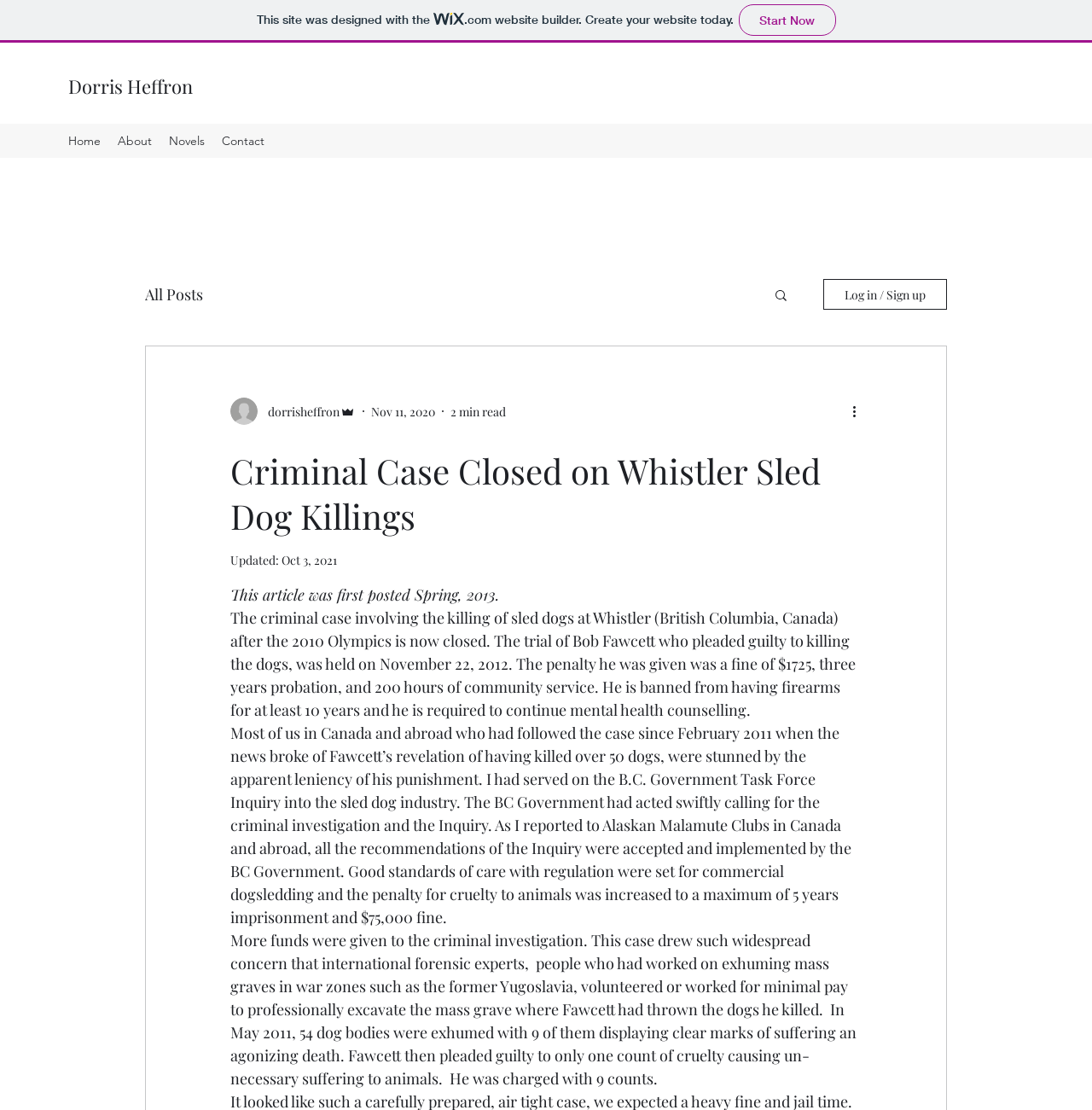Kindly provide the bounding box coordinates of the section you need to click on to fulfill the given instruction: "View all posts".

[0.133, 0.256, 0.186, 0.274]